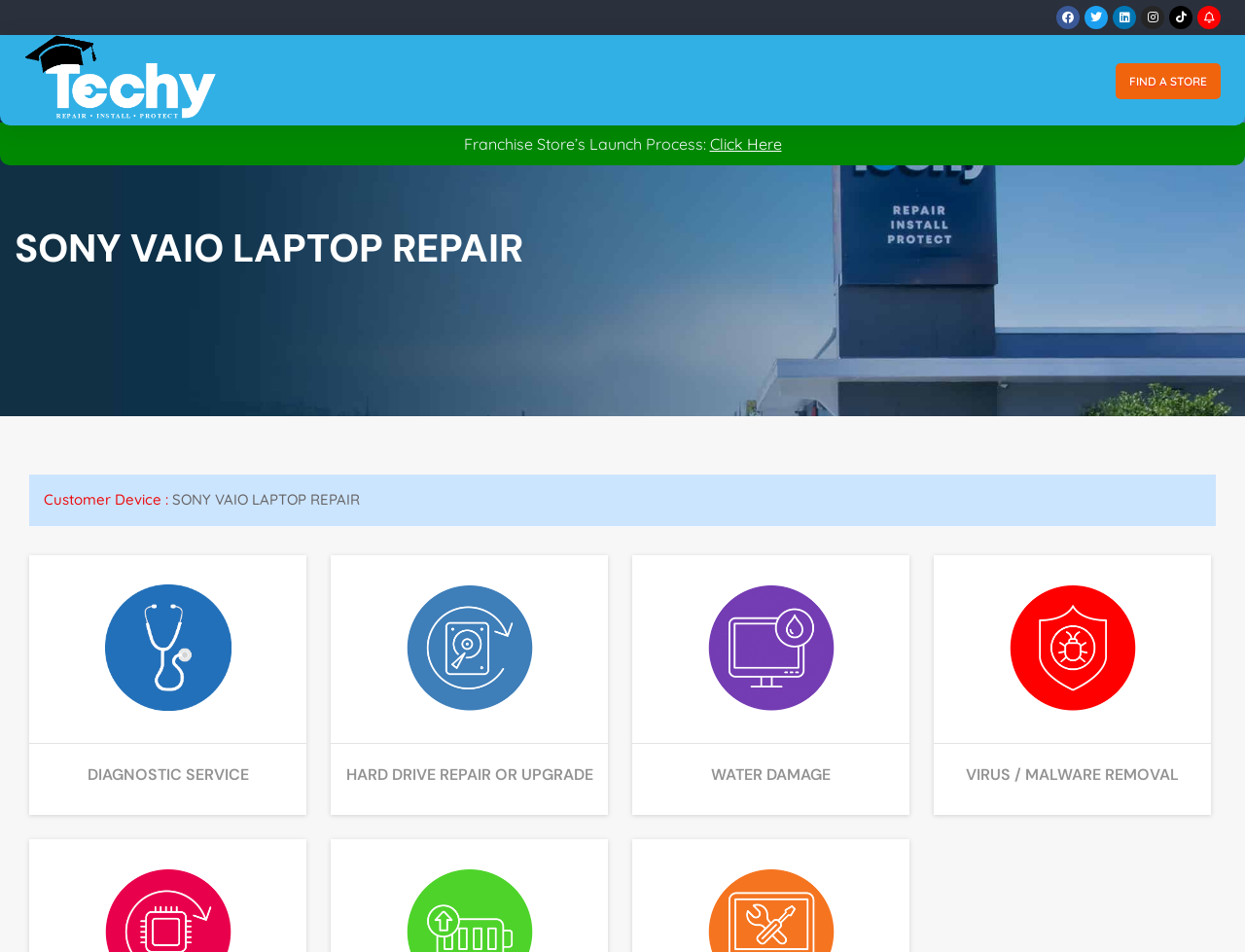Explain the webpage's layout and main content in detail.

The webpage is about Techy Company, a repair service provider for Sony Vaio laptops and other devices. At the top right corner, there are social media links to Facebook, Twitter, Linkedin, Instagram, Tiktok, and a bell icon. On the top left, there is a logo of Techy Company, accompanied by a heading with the company name.

Below the logo, there is a tagline that reads "Cell Phone, Laptop, iPad, and Computer Repair Services". A "FIND A STORE" link is located at the top right corner, next to the social media links.

The main content of the webpage is divided into two sections. The first section is about the franchise store's launch process, with a heading and a "Click Here" link. The second section is dedicated to Sony Vaio laptop repair services, with a prominent heading "SONY VAIO LAPTOP REPAIR" that spans almost the entire width of the page.

Under the laptop repair heading, there are four links to different repair services: diagnostic service, hard drive repair or upgrade, water damage, and virus/malware removal. Each link is accompanied by an image and a heading that describes the service. The links are arranged in a horizontal row, with the diagnostic service link on the left and the virus/malware removal link on the right.